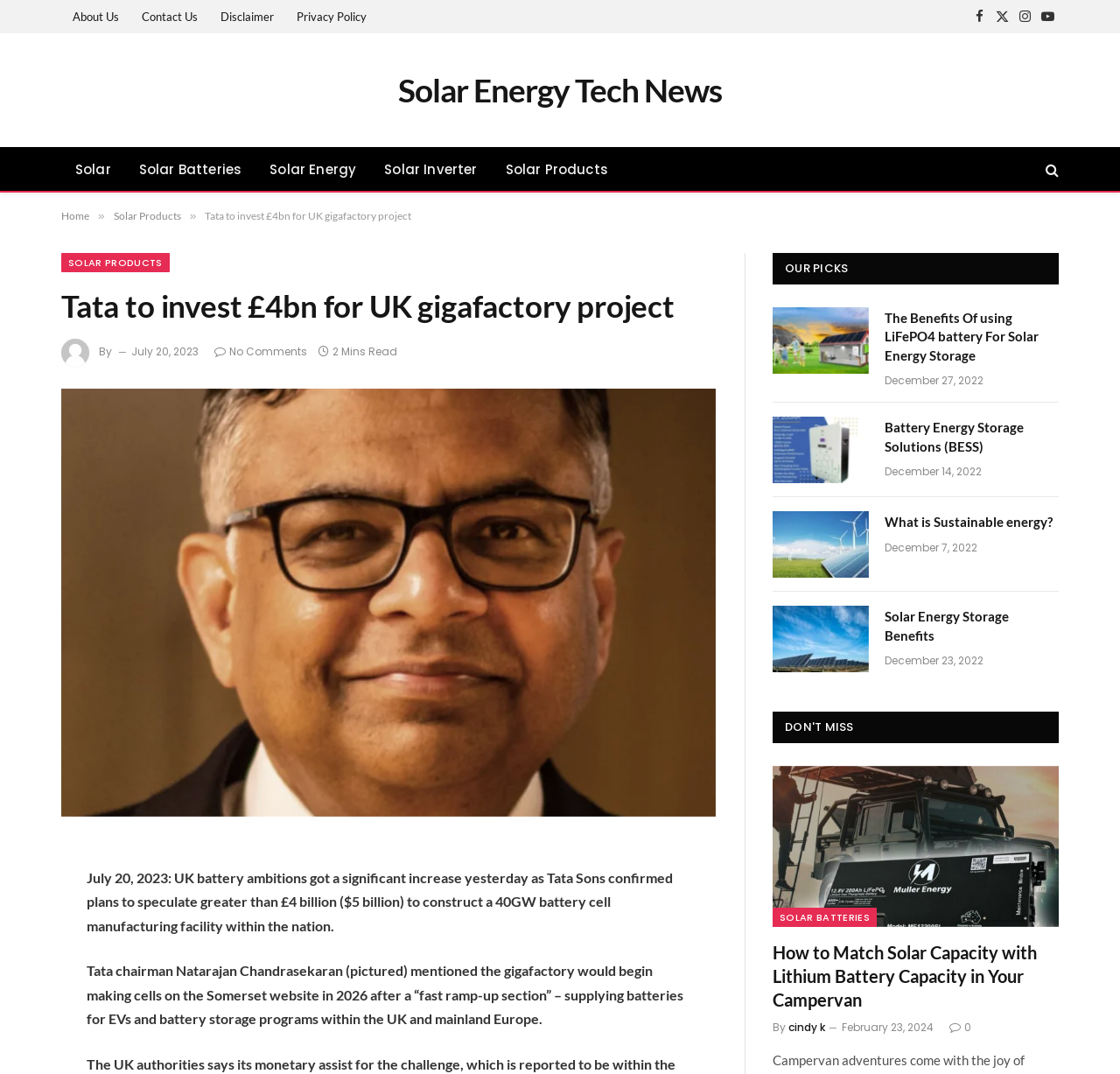What is the topic of the article 'The Benefits Of using LiFePO4 battery For Solar Energy Storage'?
Please provide a single word or phrase based on the screenshot.

LiFePO4 battery